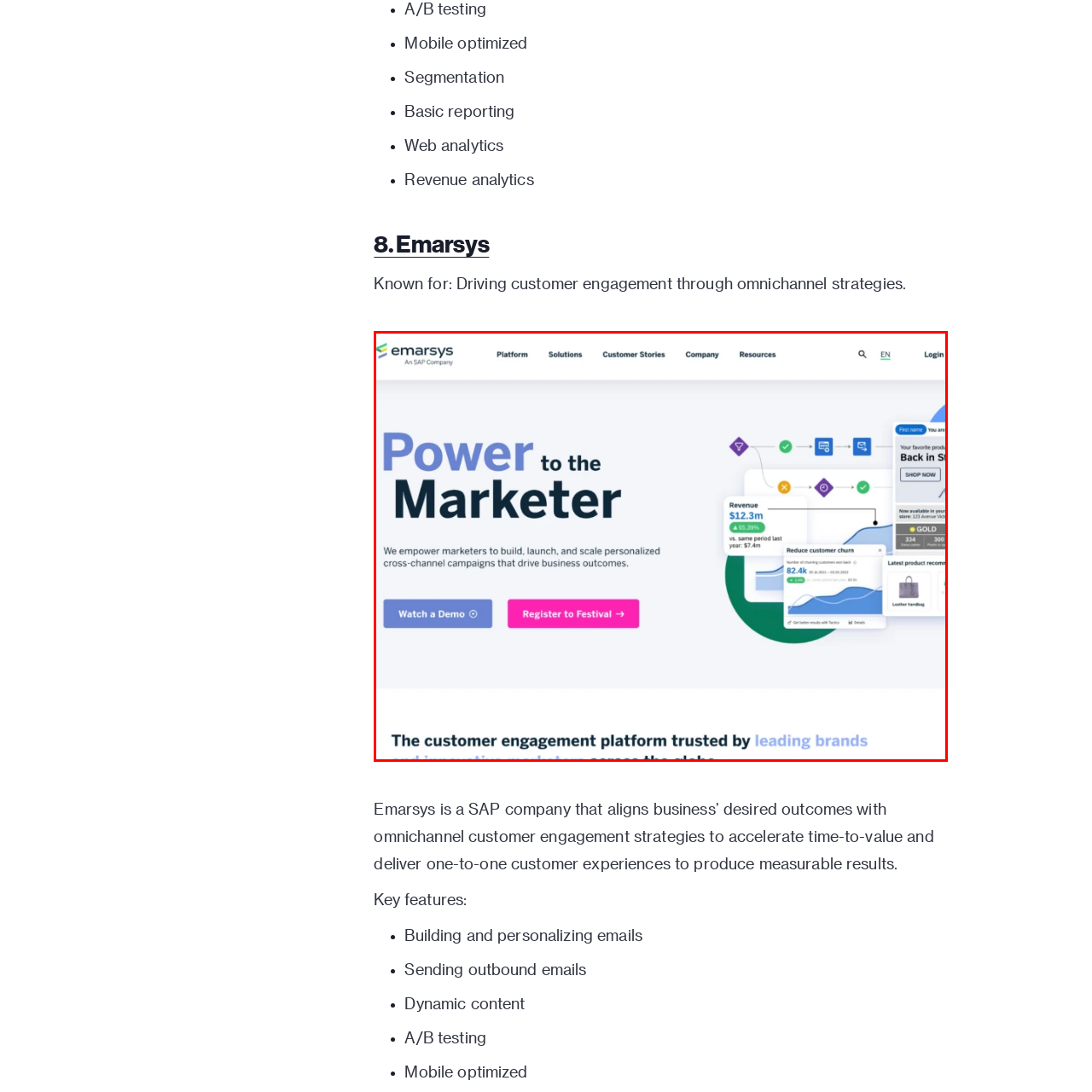Take a close look at the image marked with a red boundary and thoroughly answer the ensuing question using the information observed in the image:
What is the purpose of the buttons labeled 'Watch a Demo' and 'Register to Festival'?

The buttons labeled 'Watch a Demo' and 'Register to Festival' are clear calls to action that invite user engagement. They are placed in the image to encourage users to take a specific action, such as watching a demo or registering for a festival, which suggests that the platform is interactive and encourages user participation.